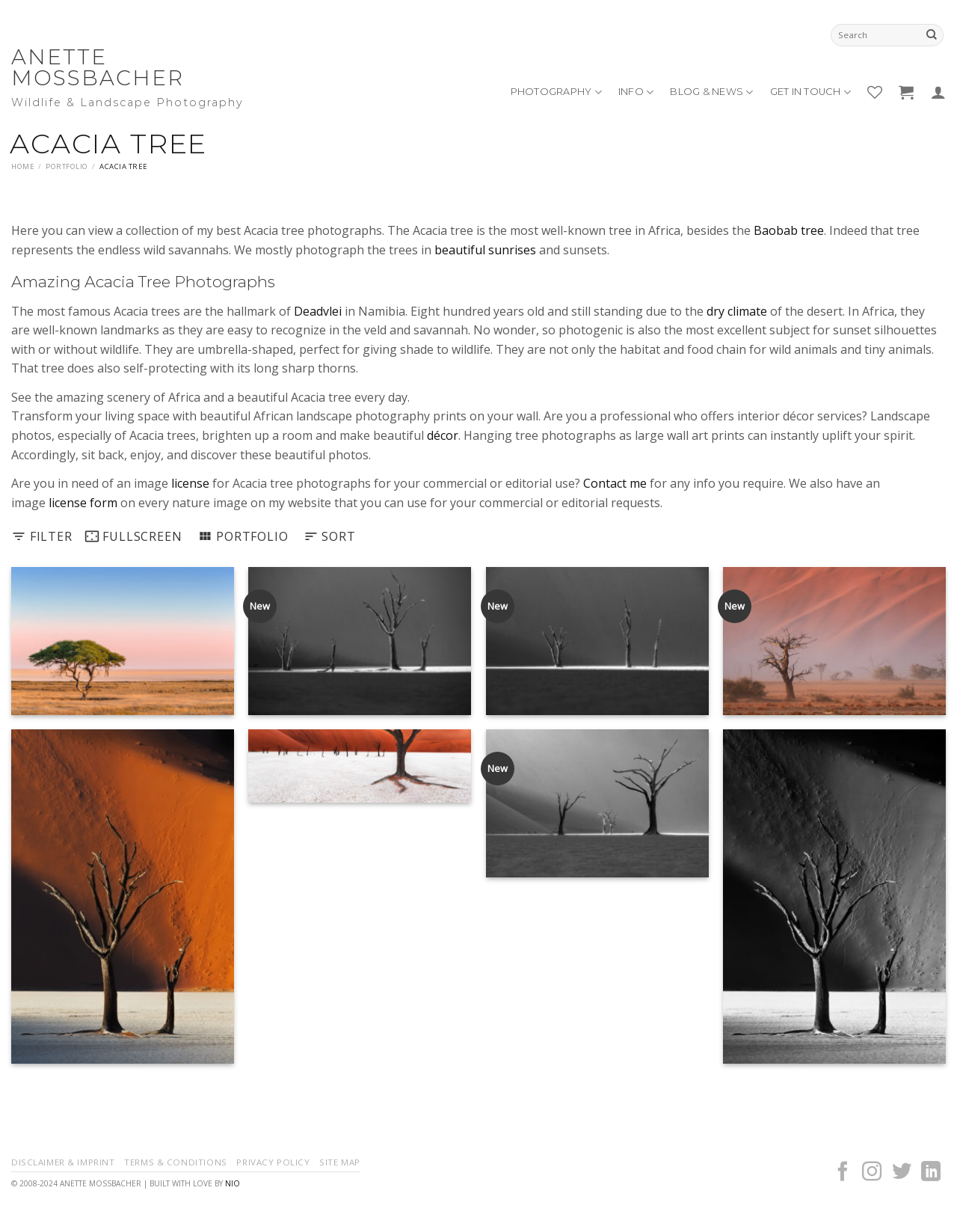Please locate the bounding box coordinates for the element that should be clicked to achieve the following instruction: "Add Solitary Acacia Tree At Sunrise to wishlist". Ensure the coordinates are given as four float numbers between 0 and 1, i.e., [left, top, right, bottom].

[0.21, 0.468, 0.234, 0.487]